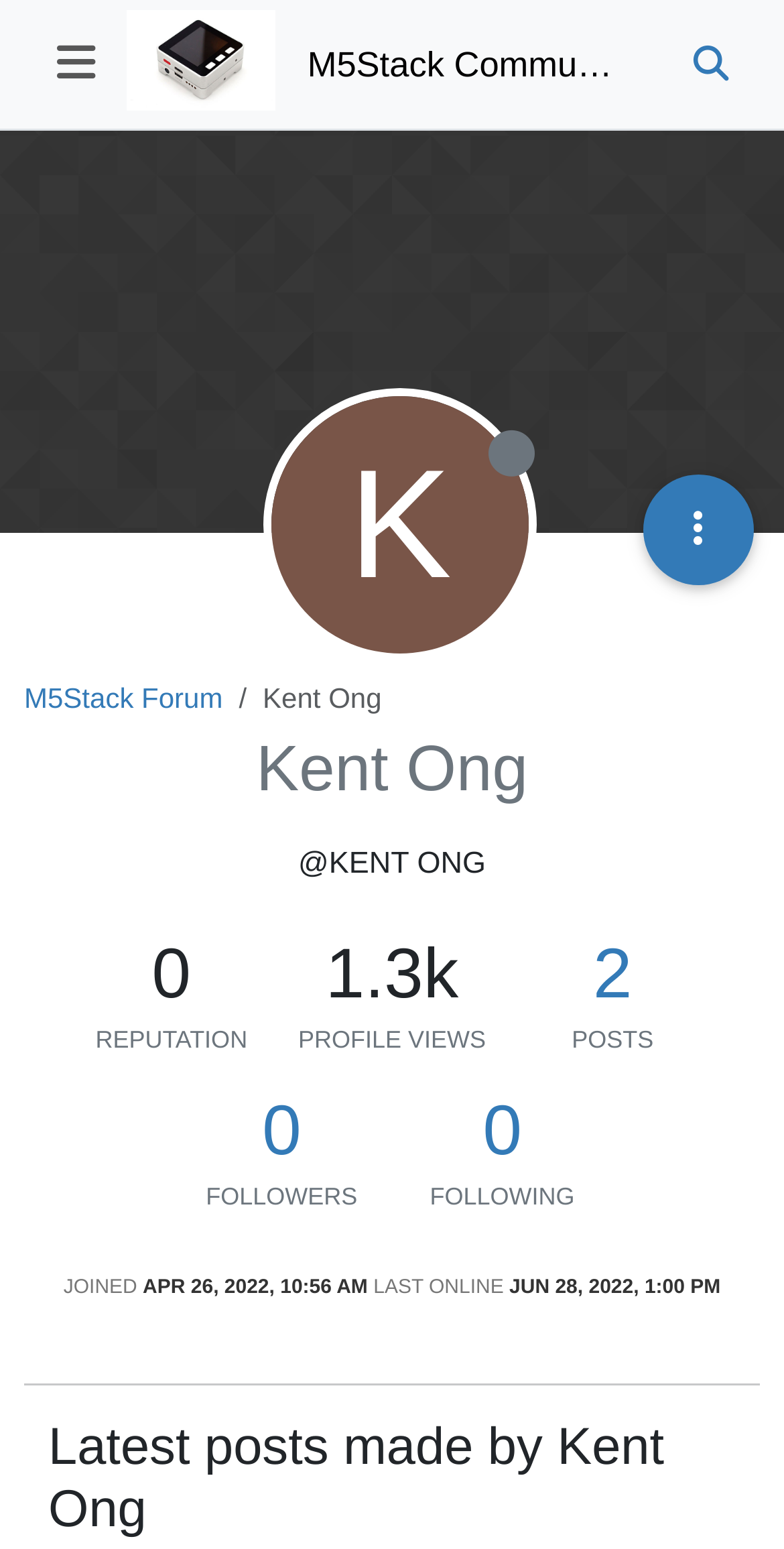When did the user join the community?
Please give a detailed and elaborate answer to the question.

I determined the join date by looking at the strong element with the text 'Apr 26, 2022, 10:56 AM' at coordinates [0.182, 0.825, 0.469, 0.839]. This suggests that the user joined the community on April 26, 2022.